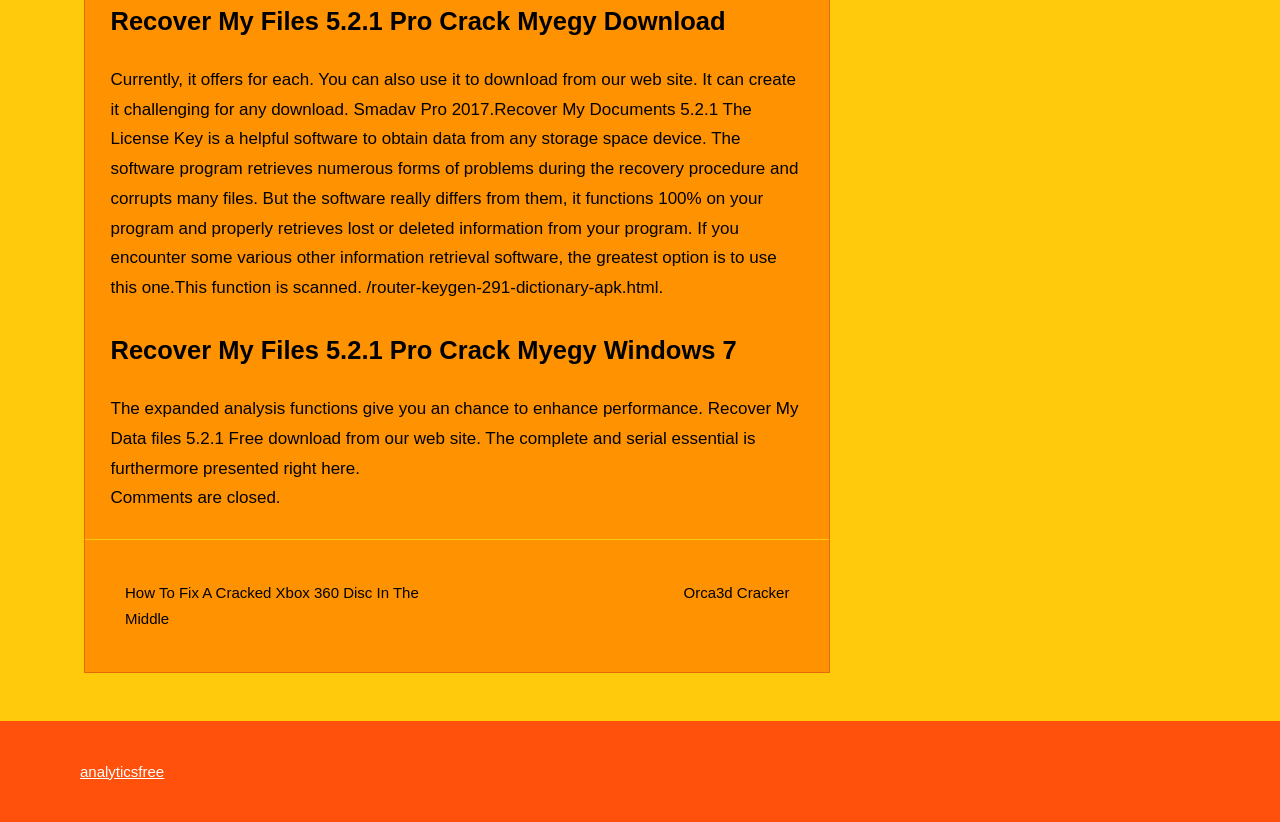Determine the bounding box coordinates for the UI element matching this description: "/router-keygen-291-dictionary-apk.html".

[0.286, 0.338, 0.515, 0.361]